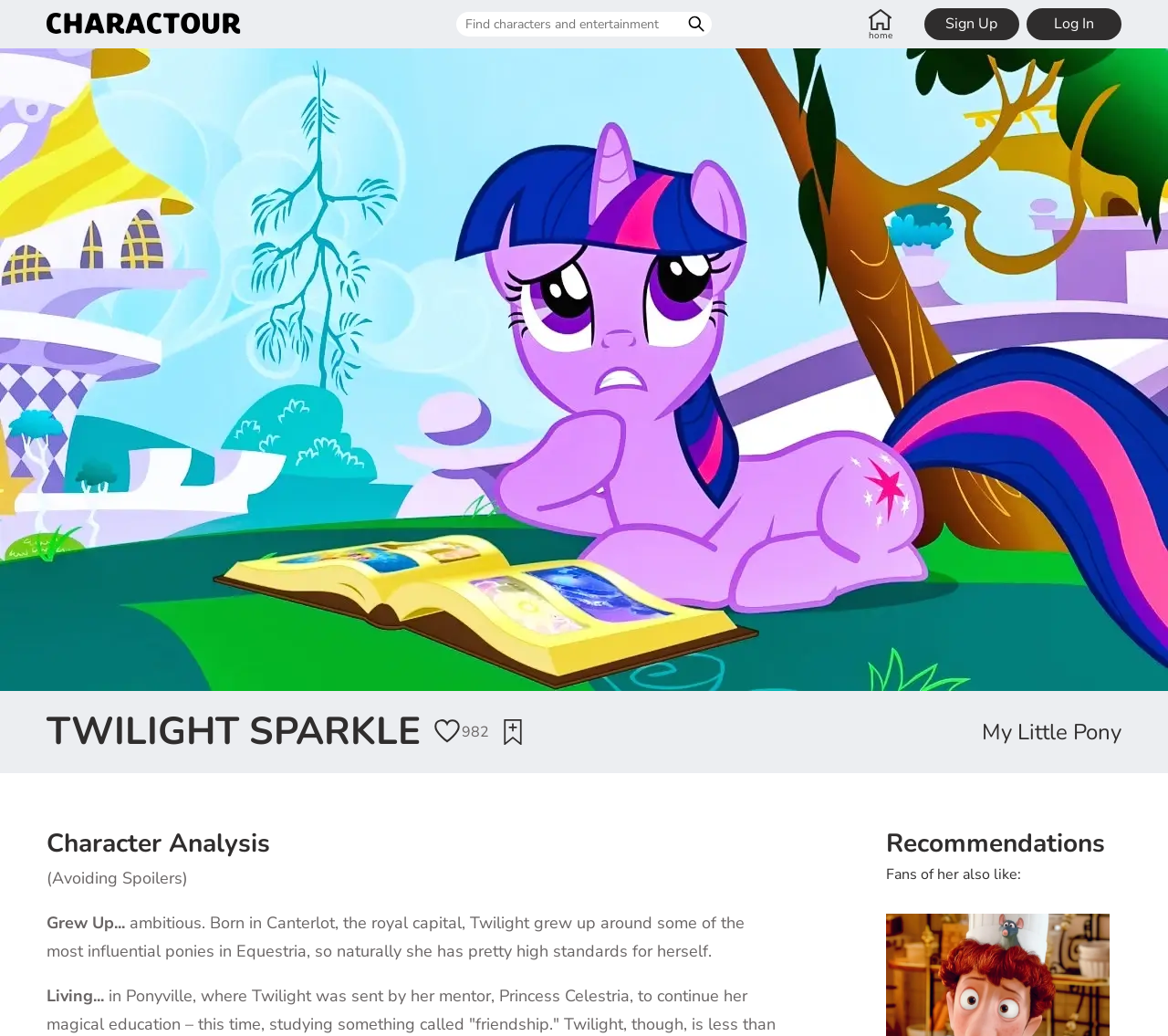Using the given element description, provide the bounding box coordinates (top-left x, top-left y, bottom-right x, bottom-right y) for the corresponding UI element in the screenshot: parent_node: 982

[0.372, 0.694, 0.394, 0.719]